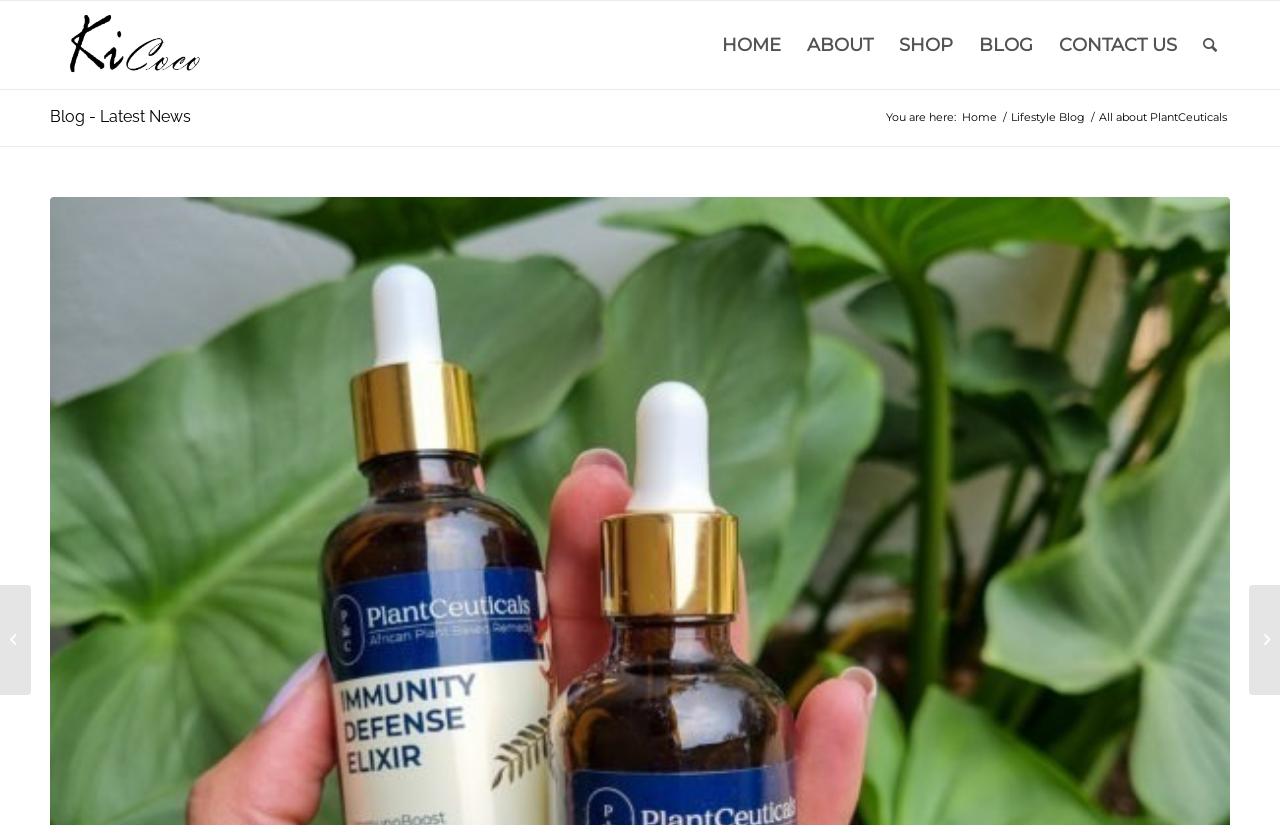Describe every aspect of the webpage comprehensively.

This webpage is about PlantCeuticals, a brand that sounds refreshing and nourishing. At the top left corner, there is a link to the website "Kicoco" accompanied by an image with the same name. Next to it, there is a menu bar with five menu items: "HOME", "ABOUT", "SHOP", "BLOG", and "CONTACT US", each with a link. The menu items are arranged horizontally from left to right.

Below the menu bar, there is a link to "Blog - Latest News" on the top left side. On the top right side, there is a breadcrumb navigation section that shows the current page's path, starting with "You are here:", followed by links to "Home", "Lifestyle Blog", and finally "All about PlantCeuticals".

The main content of the webpage is divided into two sections. On the left side, there is a section with a link to "This summer's necessity". Below this link, there is a table layout that takes up most of the left side of the page. On the right side, there is a section with a link to "Sustainable armpits!".